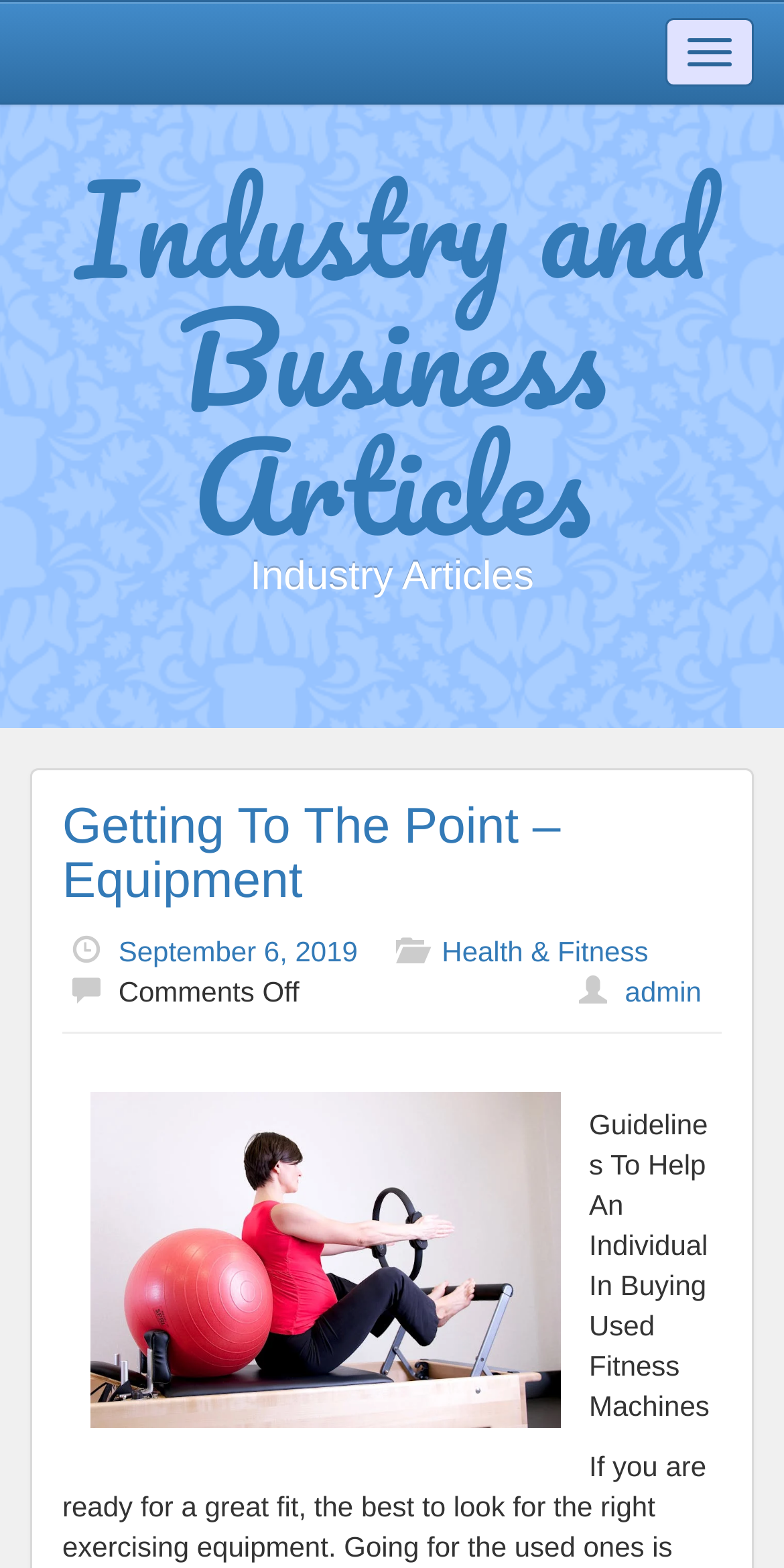Find the bounding box coordinates for the HTML element specified by: "Industry and Business Articles".

[0.096, 0.08, 0.904, 0.374]